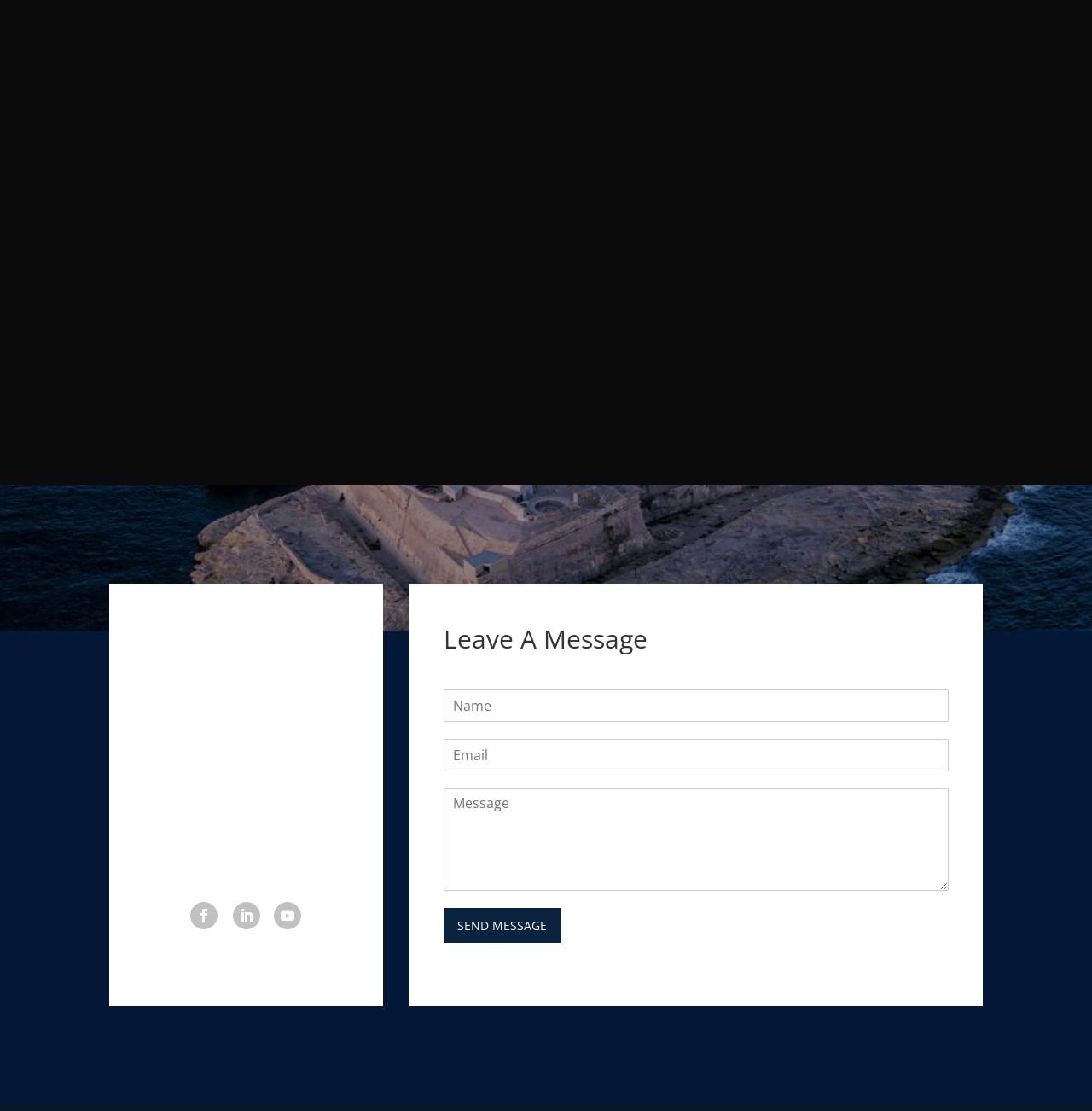Please specify the bounding box coordinates of the element that should be clicked to execute the given instruction: 'Send a message'. Ensure the coordinates are four float numbers between 0 and 1, expressed as [left, top, right, bottom].

[0.406, 0.817, 0.513, 0.848]